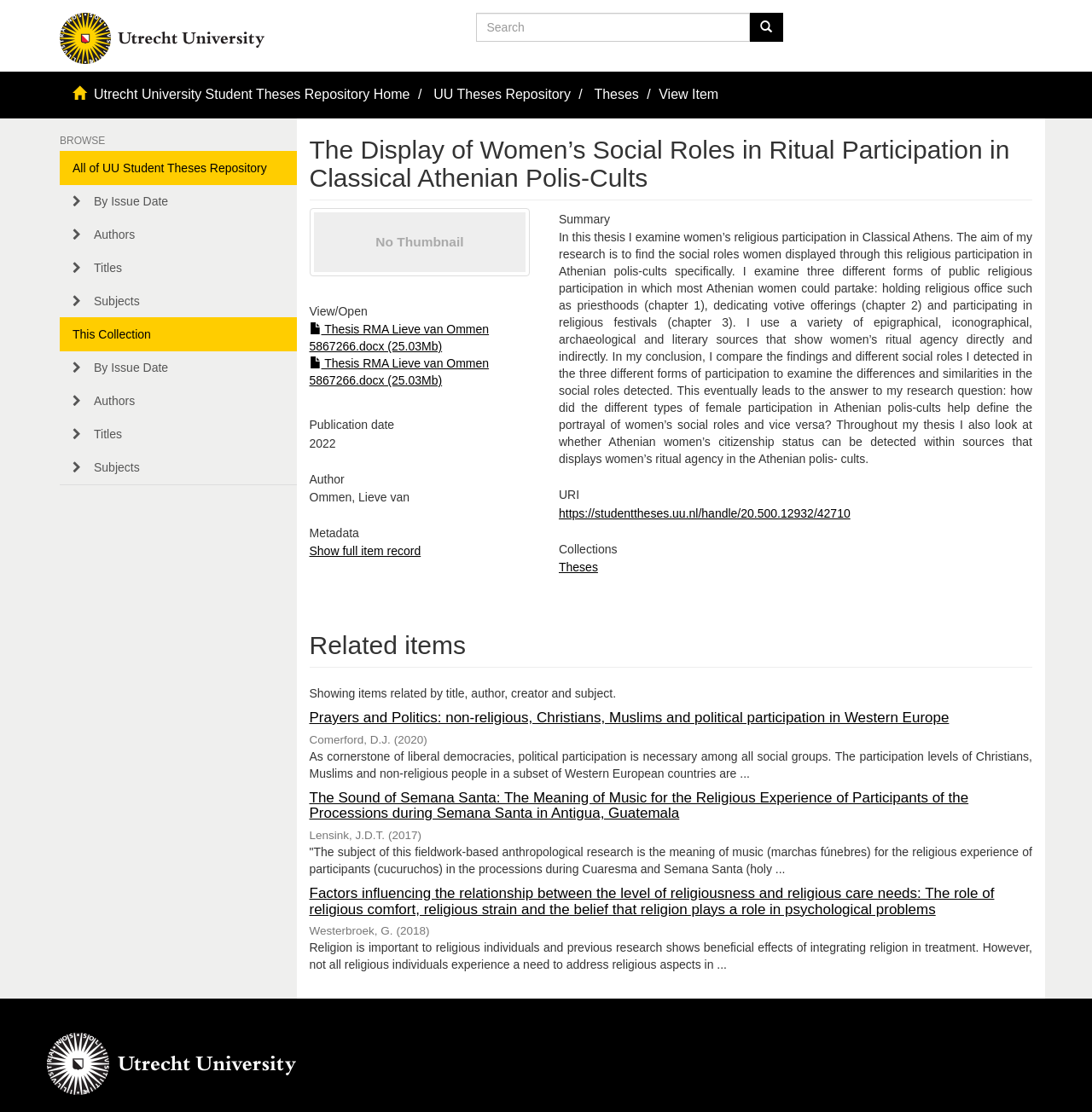Look at the image and write a detailed answer to the question: 
How many links are there in the section 'Collections'?

The answer can be found by counting the number of links in the section 'Collections' which is only one link labeled as 'Theses'.